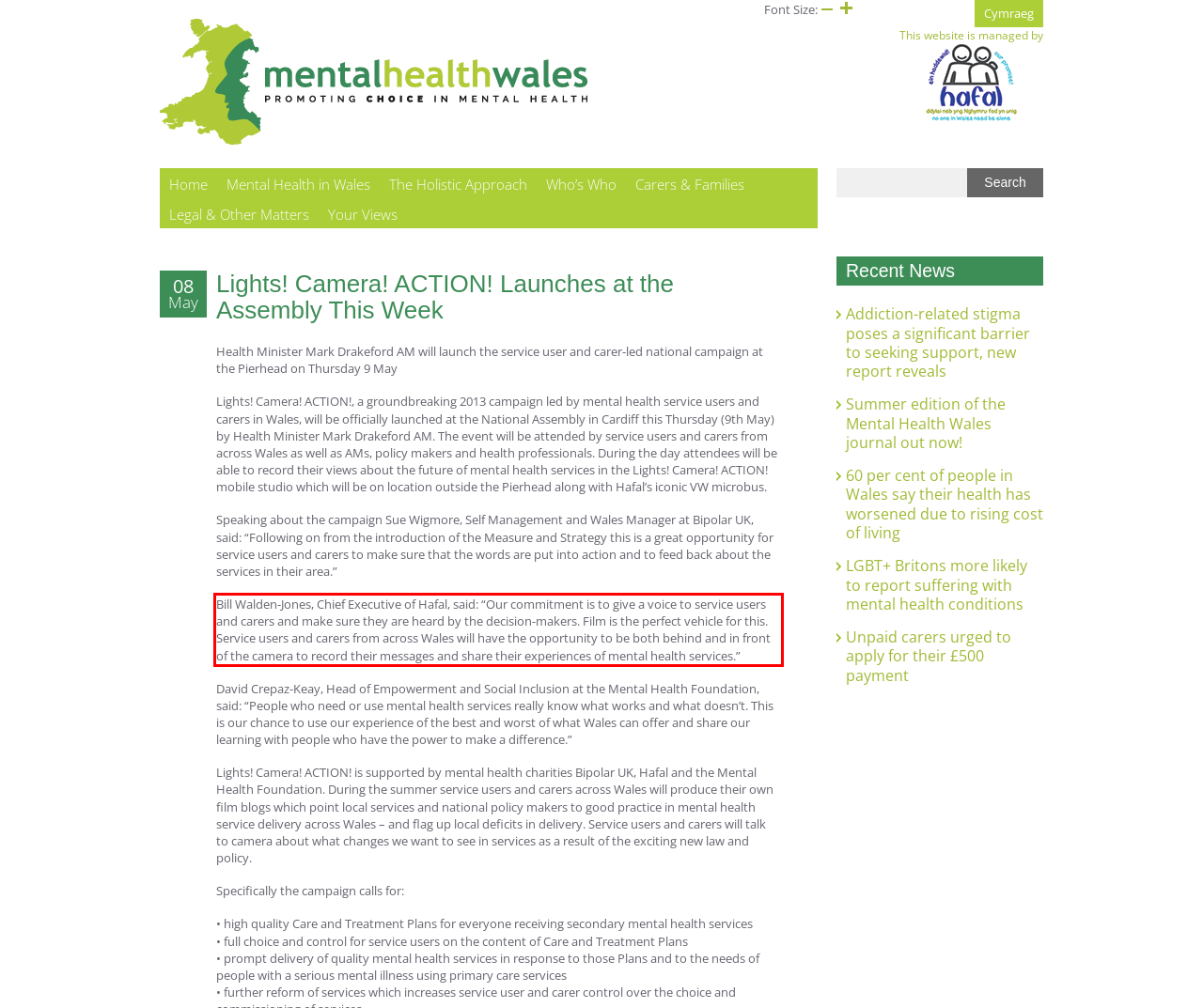Using OCR, extract the text content found within the red bounding box in the given webpage screenshot.

Bill Walden-Jones, Chief Executive of Hafal, said: “Our commitment is to give a voice to service users and carers and make sure they are heard by the decision-makers. Film is the perfect vehicle for this. Service users and carers from across Wales will have the opportunity to be both behind and in front of the camera to record their messages and share their experiences of mental health services.”